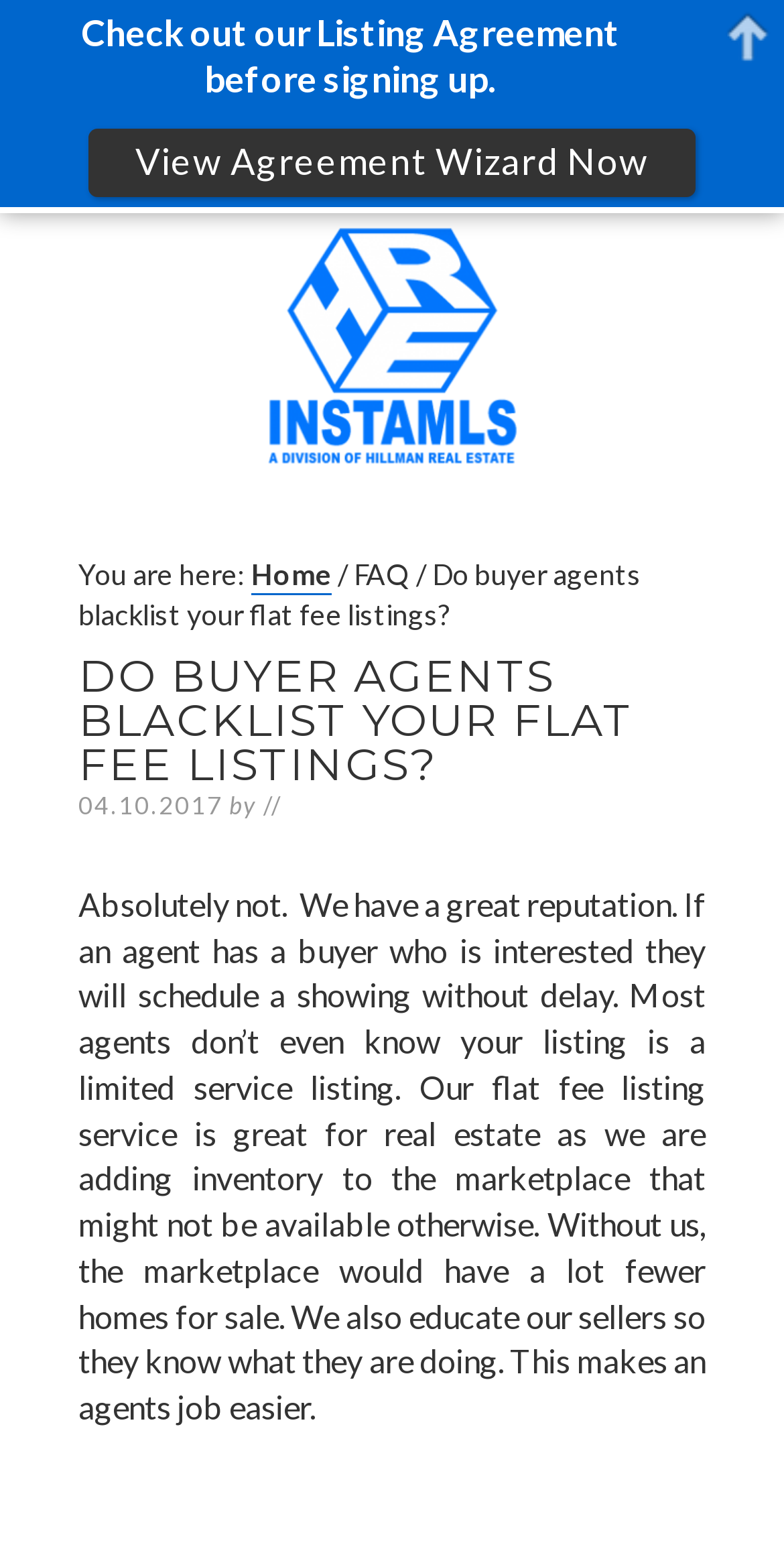Give a one-word or short phrase answer to this question: 
What is the topic of the article?

Flat fee listings